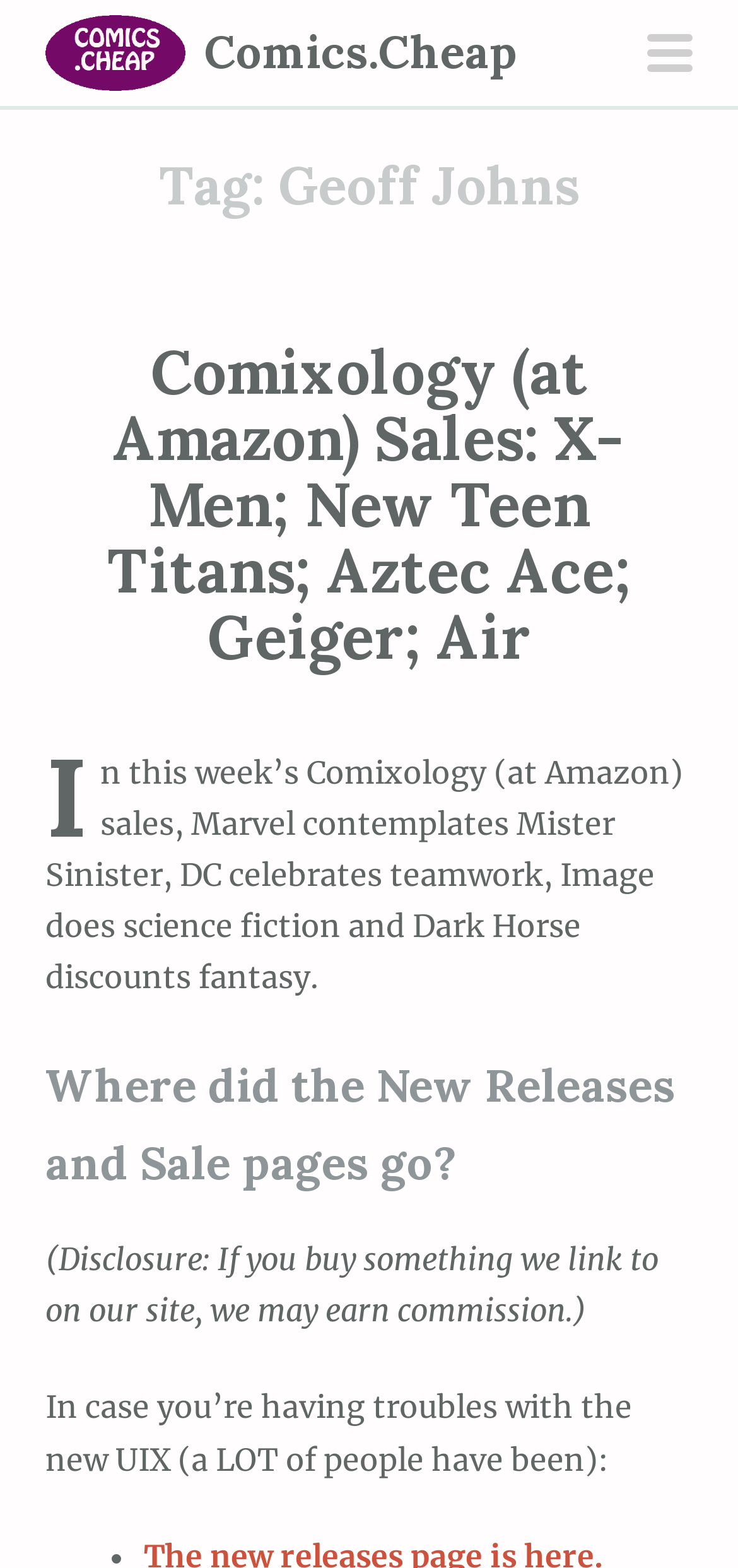Give the bounding box coordinates for the element described by: "Primary Menu".

[0.877, 0.022, 0.938, 0.051]